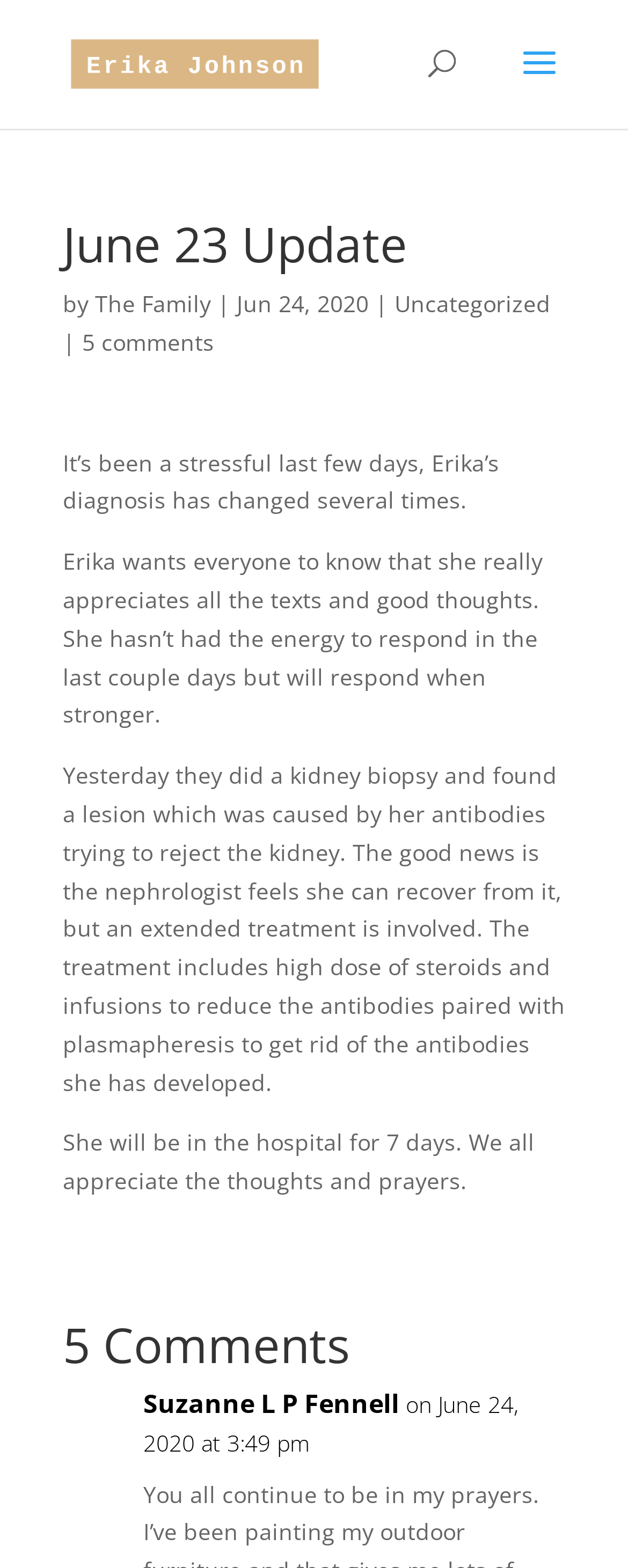How many comments are there on this article?
Kindly answer the question with as much detail as you can.

I found the number of comments by looking at the link '5 comments' and the heading '5 Comments' that follows, which suggests that there are 5 comments on this article.